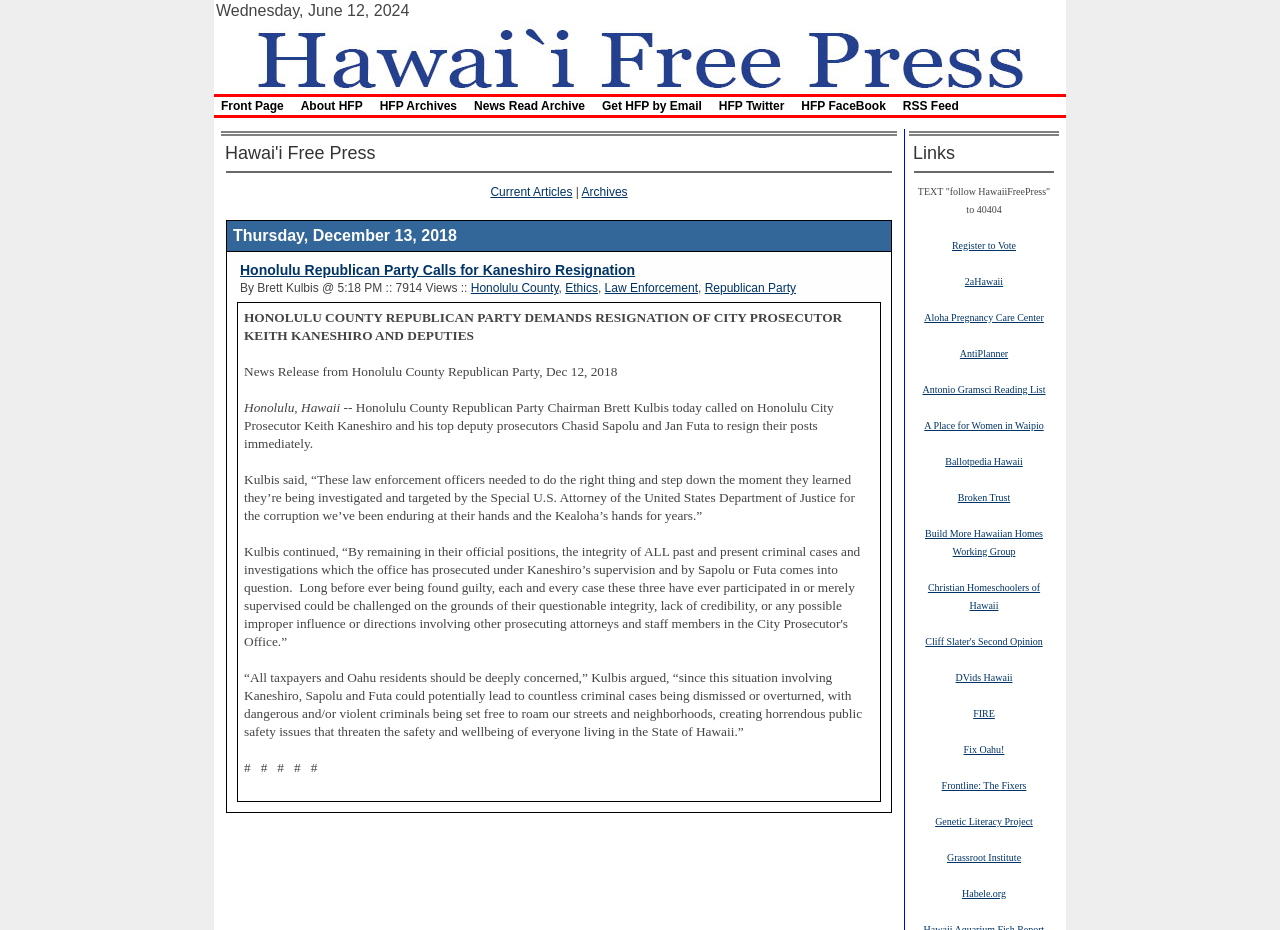What is the date of the news release mentioned in the article?
Refer to the screenshot and deliver a thorough answer to the question presented.

The answer can be found in the article content, where it is mentioned that the news release is from Honolulu County Republican Party, Dec 12, 2018.